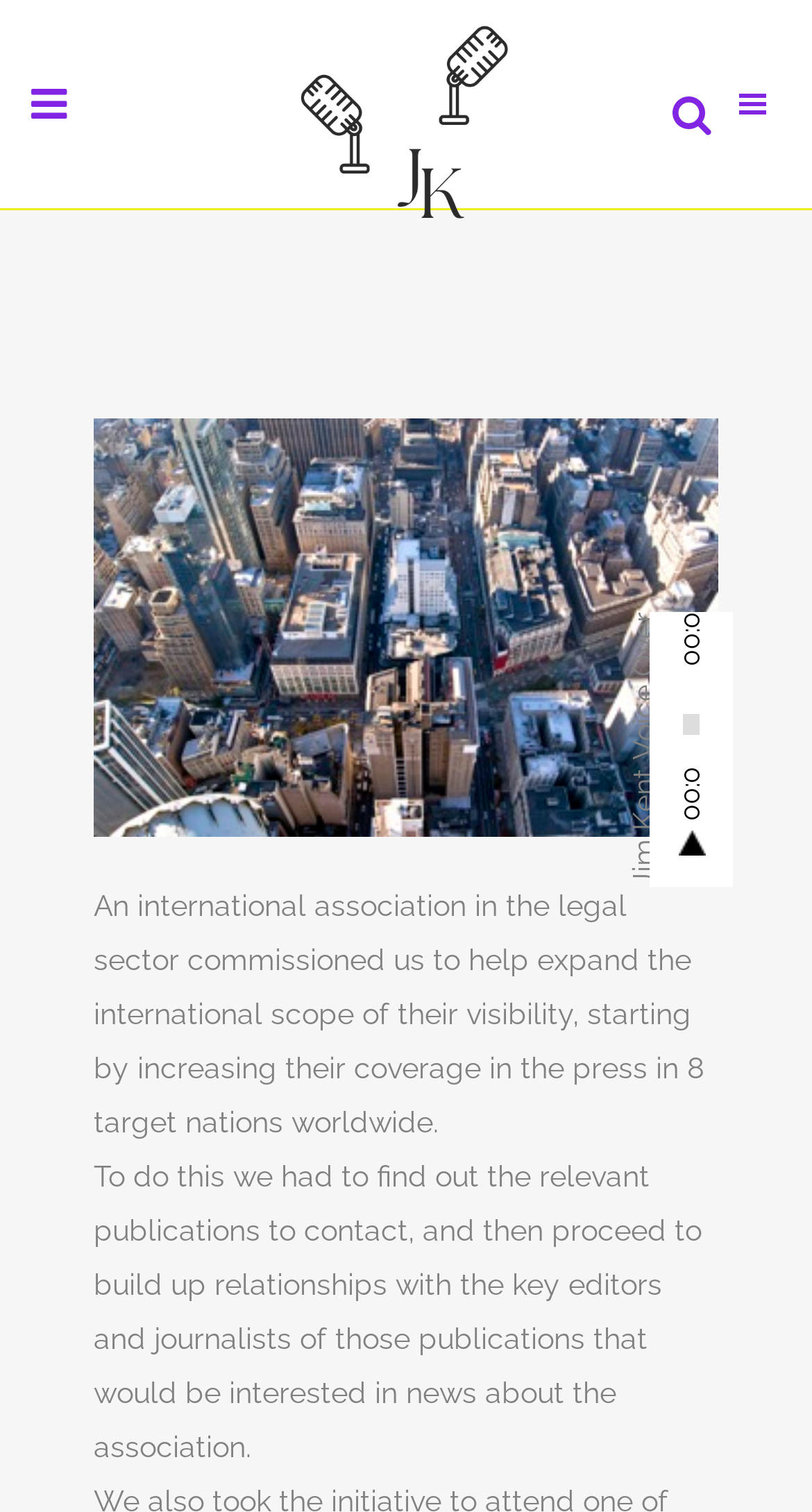How many target nations are mentioned?
Using the information from the image, provide a comprehensive answer to the question.

The text element at the bottom of the page mentions that the international association in the legal sector commissioned the website to increase their coverage in the press in 8 target nations worldwide.